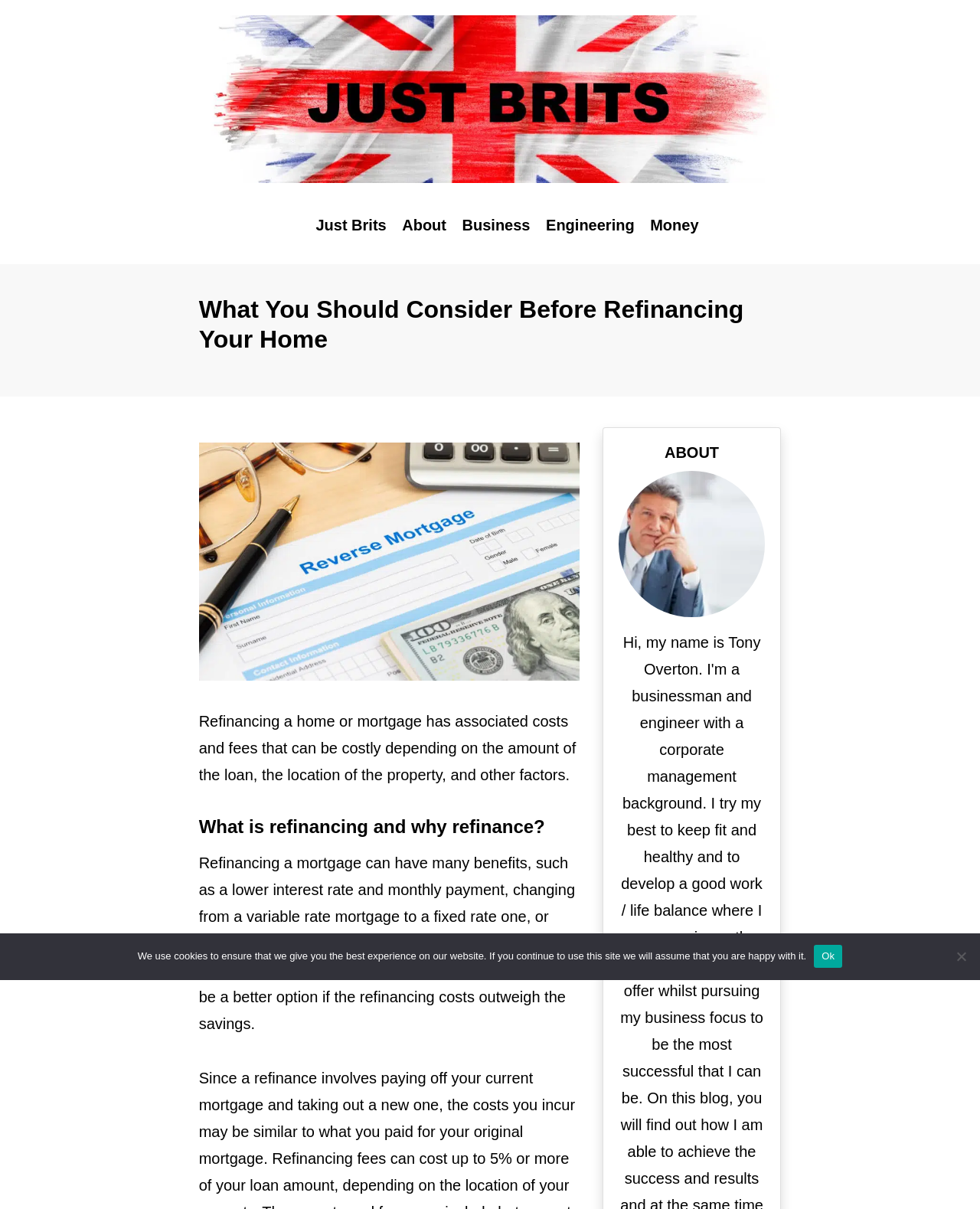Locate the bounding box of the UI element described in the following text: "Money".

[0.663, 0.179, 0.713, 0.193]